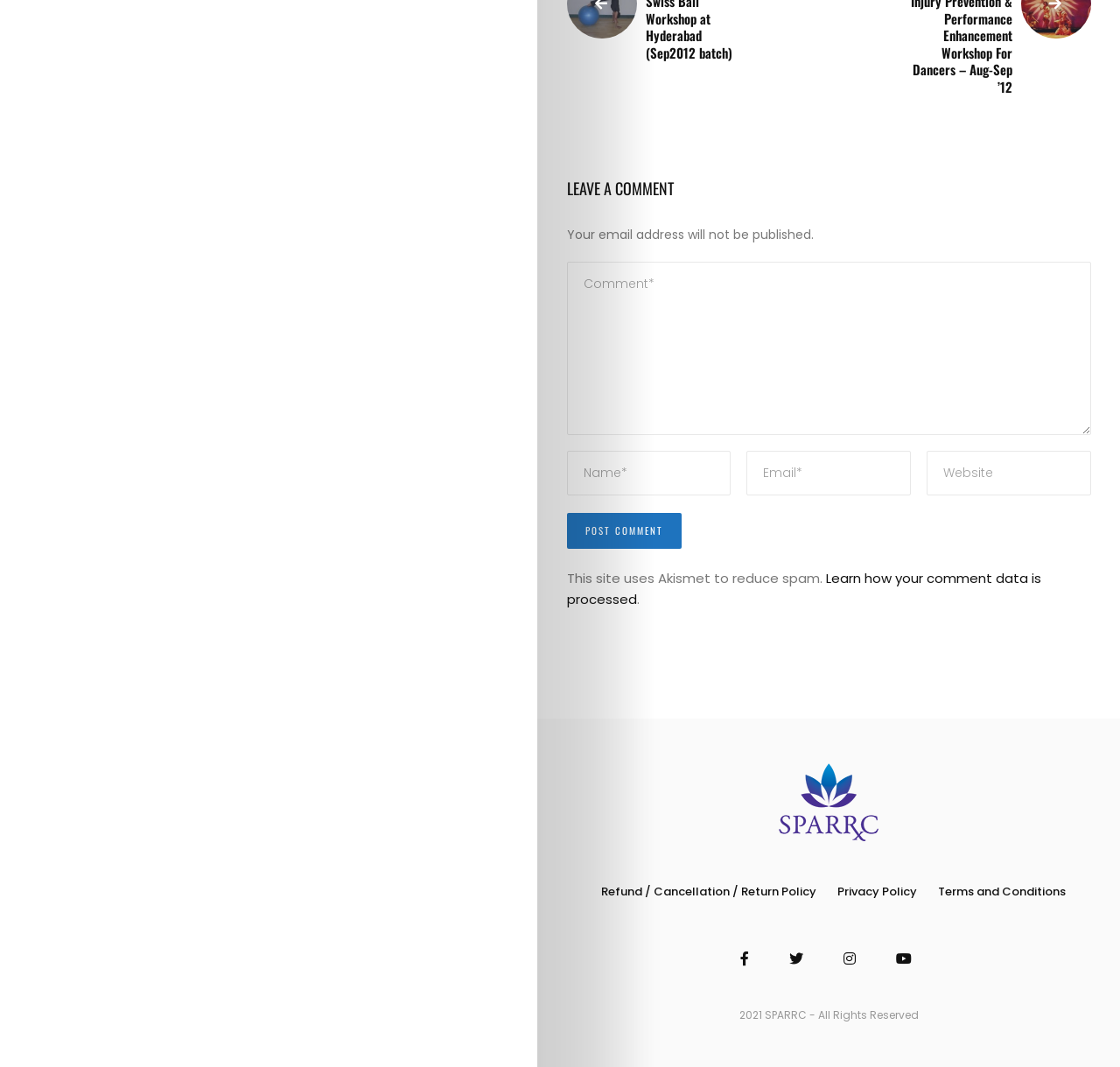What is the name of the spam reduction tool used on this site?
Please give a well-detailed answer to the question.

The static text 'This site uses Akismet to reduce spam.' indicates that Akismet is the tool used to reduce spam on this website.